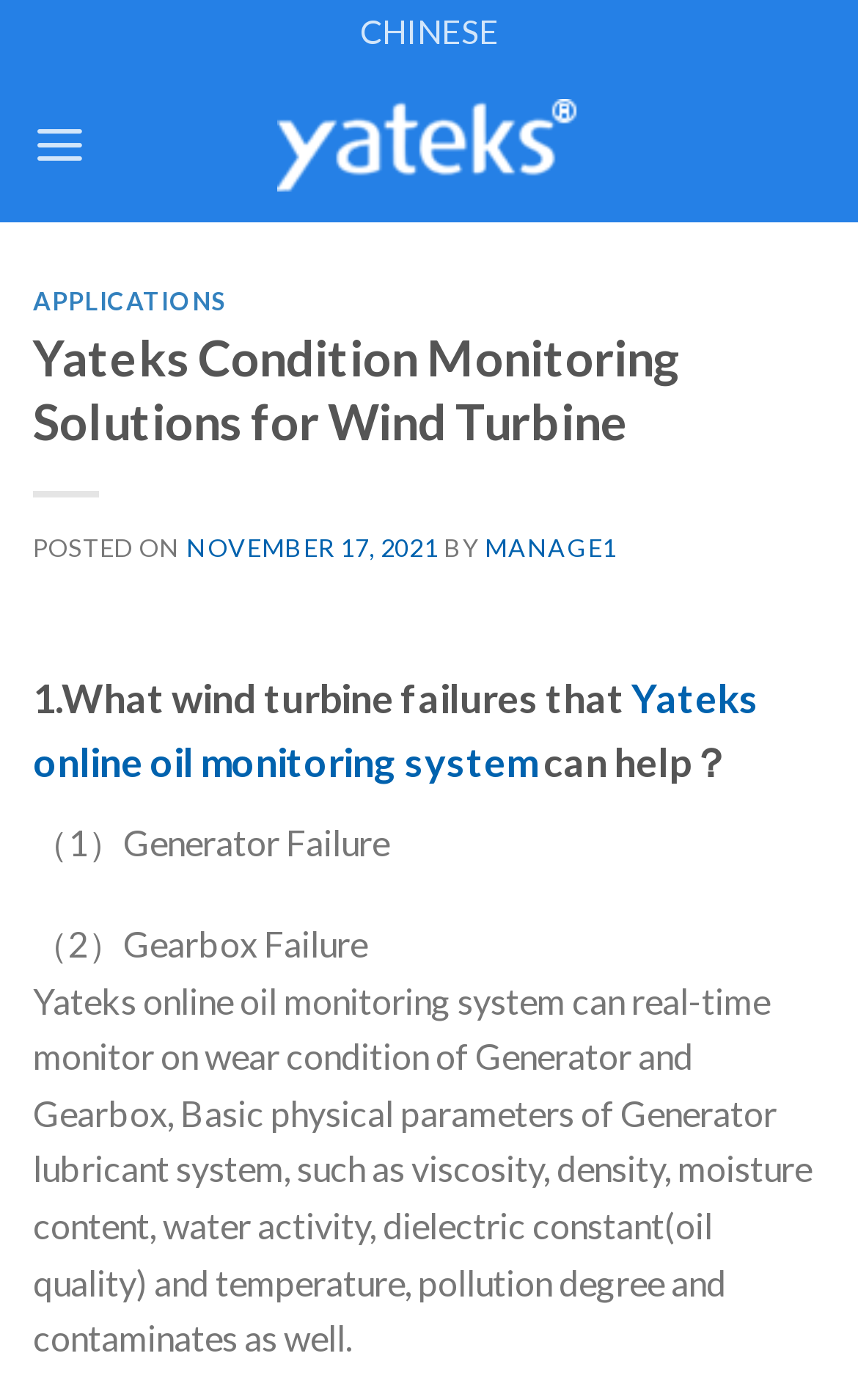What parameters can Yateks online oil monitoring system monitor in real-time?
Answer the question with a detailed and thorough explanation.

According to the webpage, Yateks online oil monitoring system can real-time monitor basic physical parameters of generator lubricant system, including viscosity, density, moisture content, water activity, dielectric constant, and temperature.